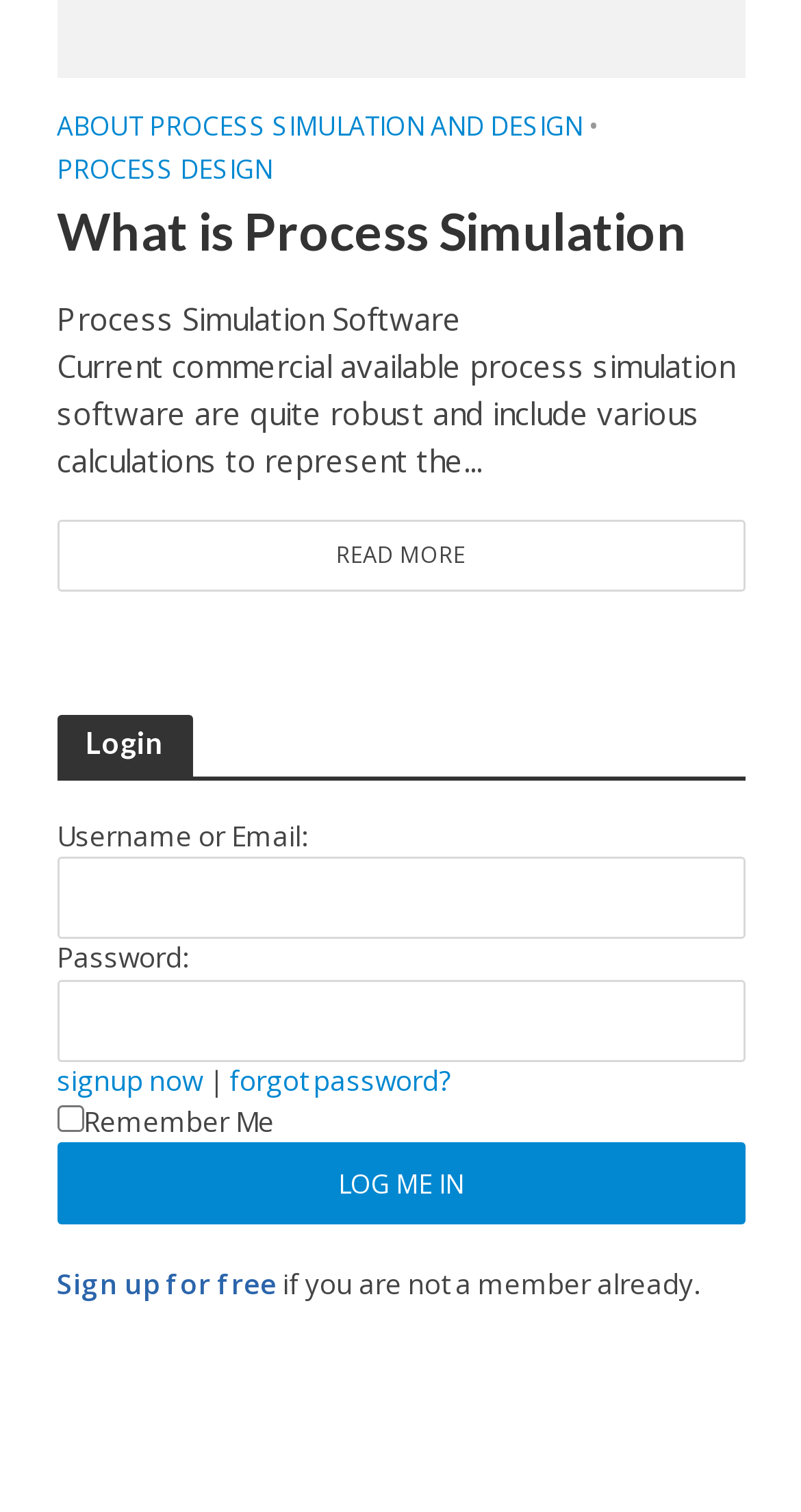Pinpoint the bounding box coordinates of the clickable element needed to complete the instruction: "Read the article". The coordinates should be provided as four float numbers between 0 and 1: [left, top, right, bottom].

None